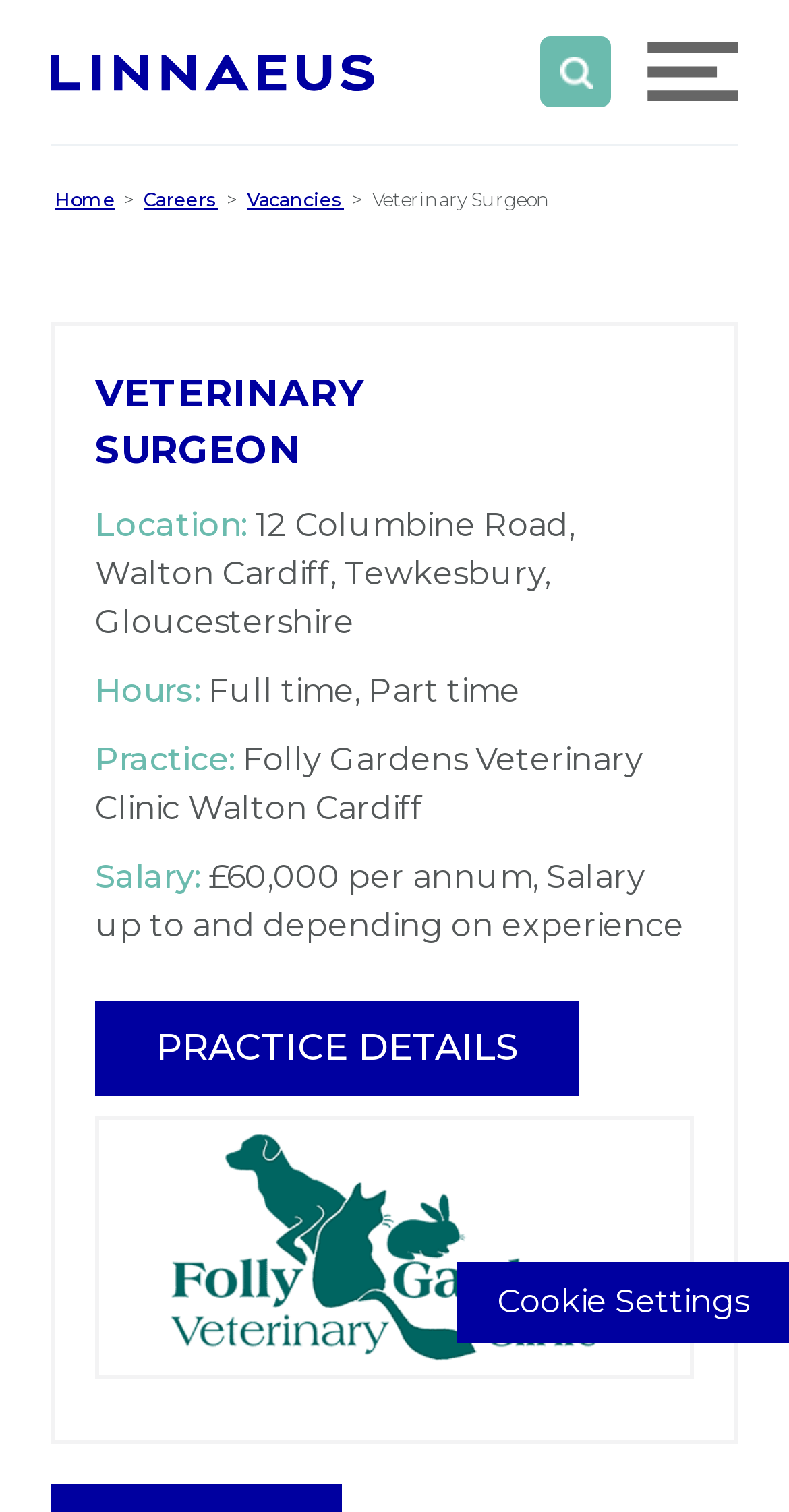Using the information shown in the image, answer the question with as much detail as possible: What is the location of the Veterinary Surgeon position?

I found the answer by looking at the StaticText element with the text '12 Columbine Road, Walton Cardiff, Tewkesbury, Gloucestershire' which is located under the 'Location:' label.